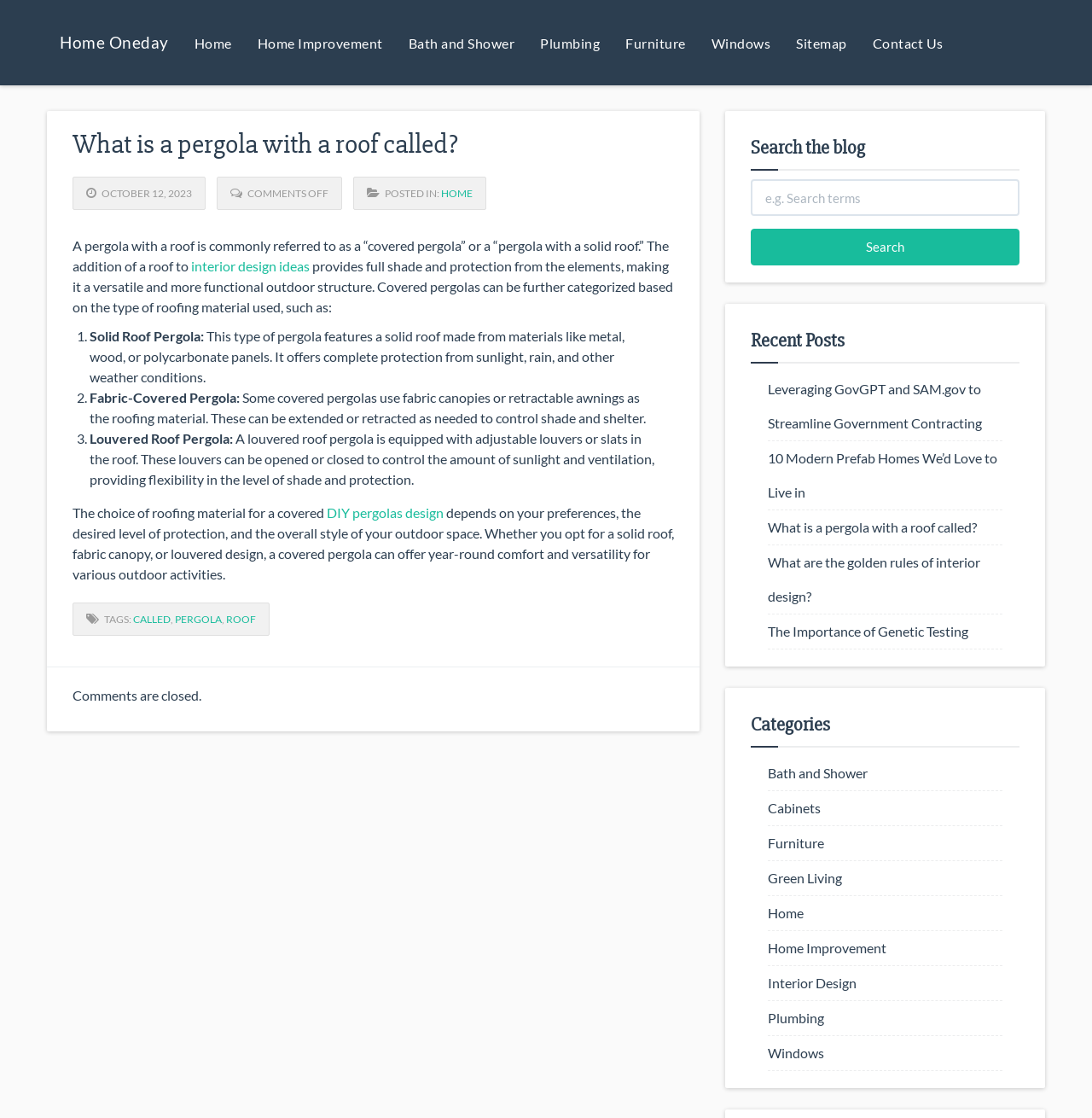Answer the question briefly using a single word or phrase: 
How many recent posts are listed on the webpage?

5